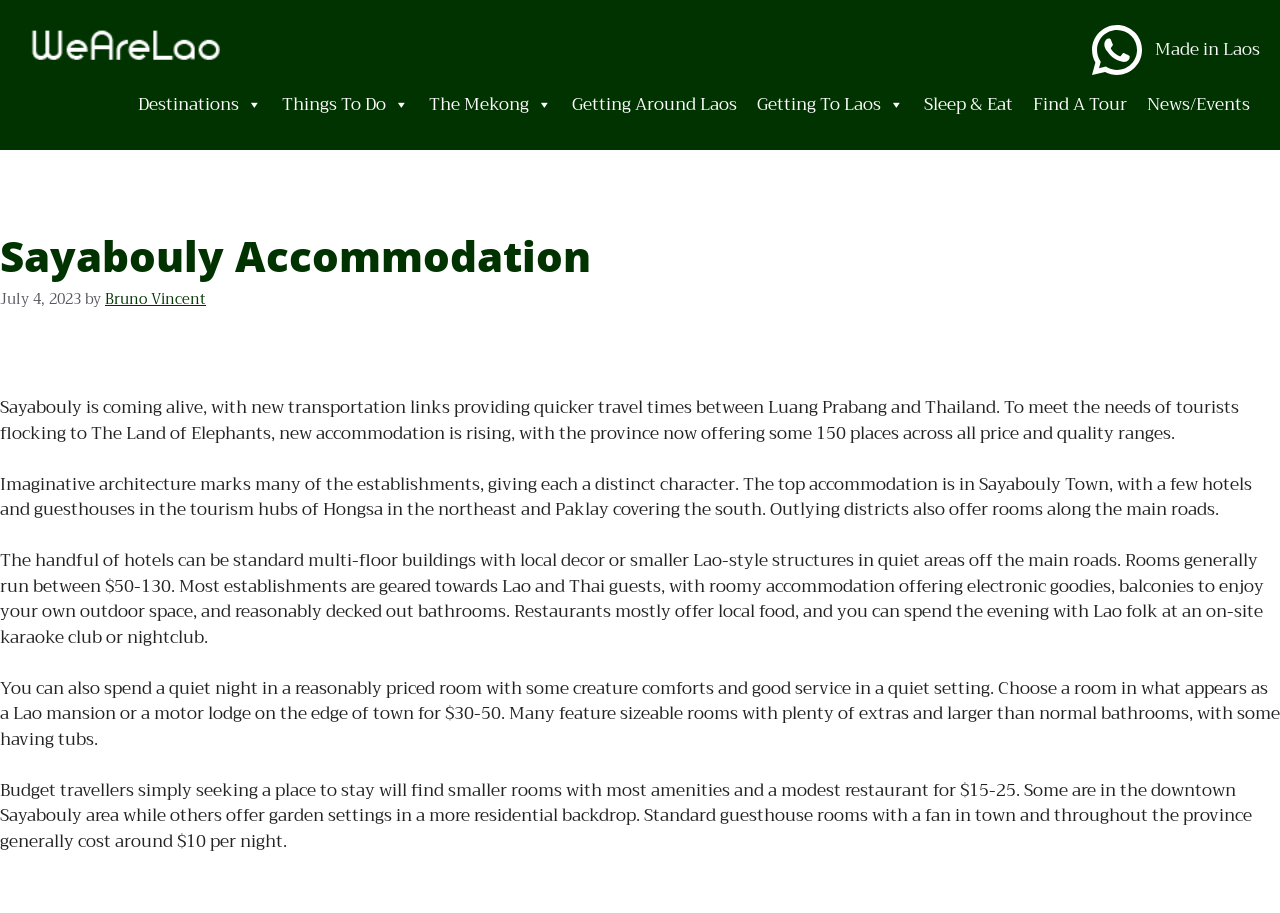Specify the bounding box coordinates of the area to click in order to execute this command: 'Find a Tour'. The coordinates should consist of four float numbers ranging from 0 to 1, and should be formatted as [left, top, right, bottom].

[0.799, 0.088, 0.888, 0.142]